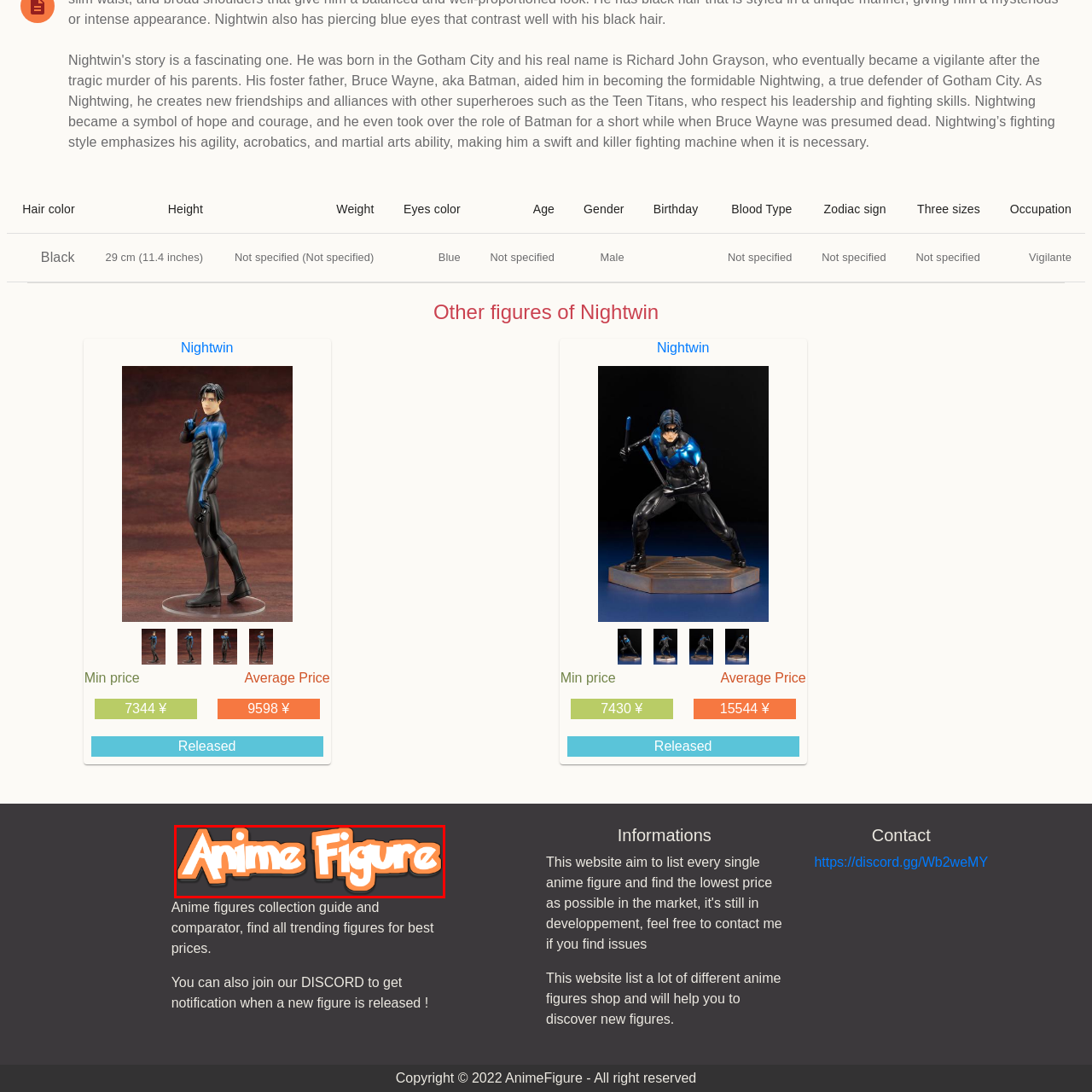What is the background color of the logo?
Observe the image within the red bounding box and generate a detailed answer, ensuring you utilize all relevant visual cues.

The caption states that the logo is set against a contrasting dark background, which enhances its visibility and impact.